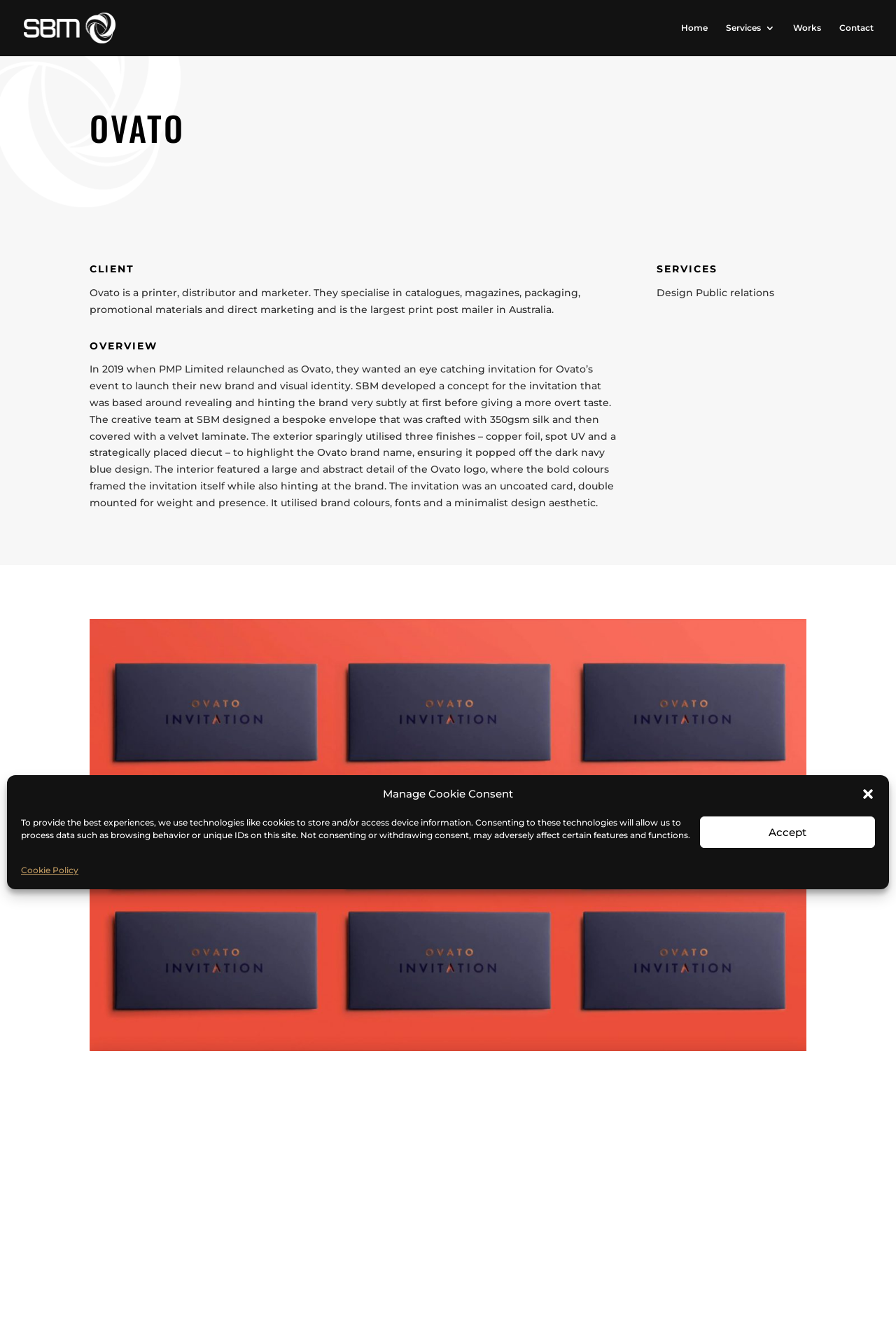What is the event mentioned in the webpage?
Examine the image and provide an in-depth answer to the question.

The webpage mentions 'In 2019 when PMP Limited relaunched as Ovato, they wanted an eye catching invitation for Ovato’s event to launch their new brand and visual identity.' which indicates that the event is Ovato's brand launch event.